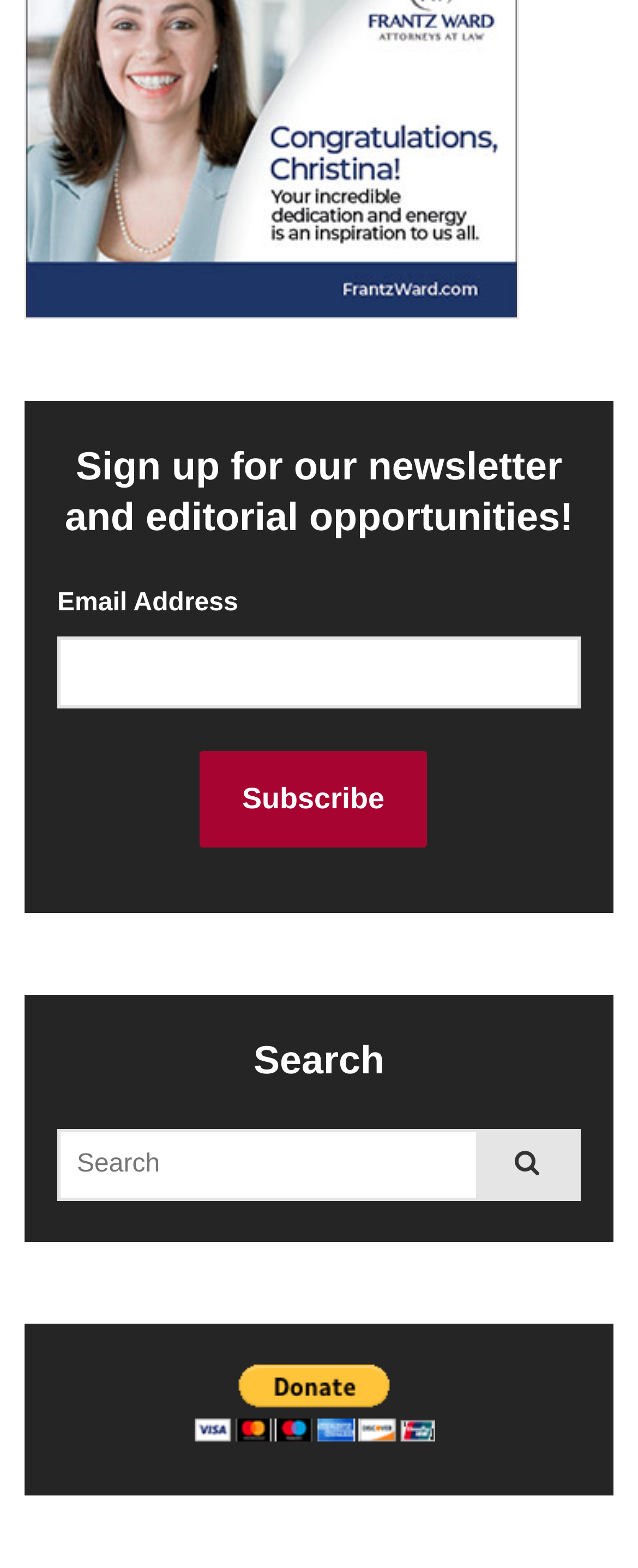What is the content above the search bar?
Based on the screenshot, answer the question with a single word or phrase.

Newsletter sign-up